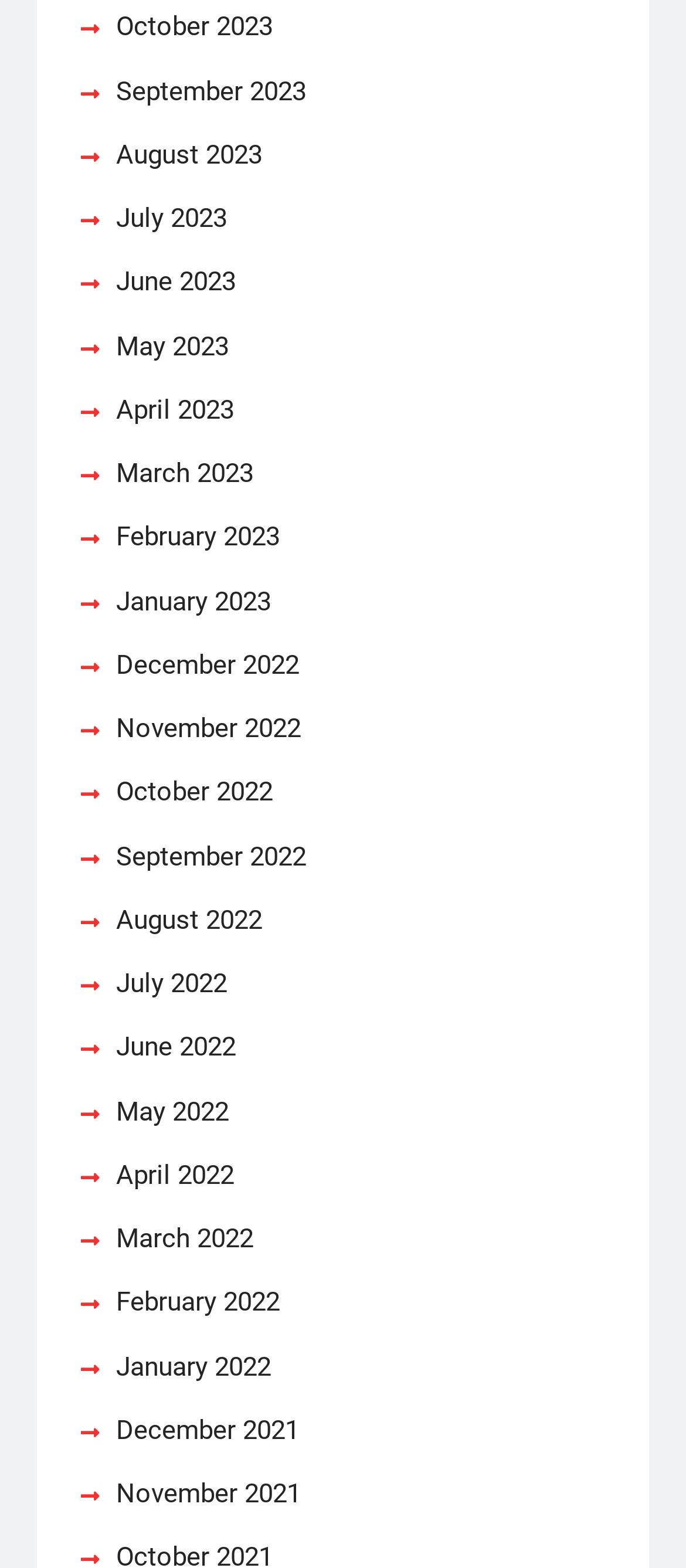Determine the bounding box coordinates of the clickable region to execute the instruction: "Browse January 2022". The coordinates should be four float numbers between 0 and 1, denoted as [left, top, right, bottom].

[0.169, 0.857, 0.394, 0.886]